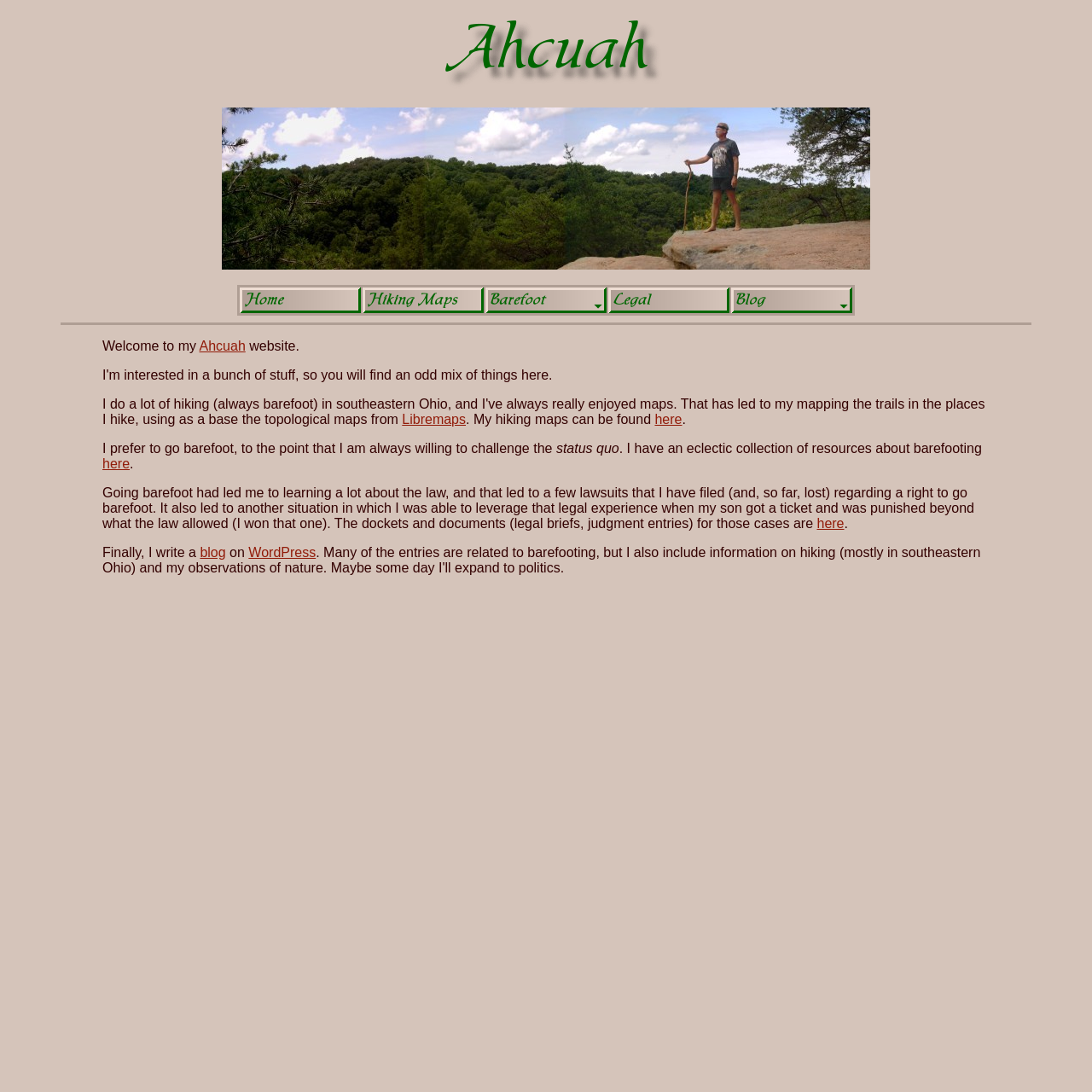Please identify the bounding box coordinates of the clickable area that will fulfill the following instruction: "go to home page". The coordinates should be in the format of four float numbers between 0 and 1, i.e., [left, top, right, bottom].

None